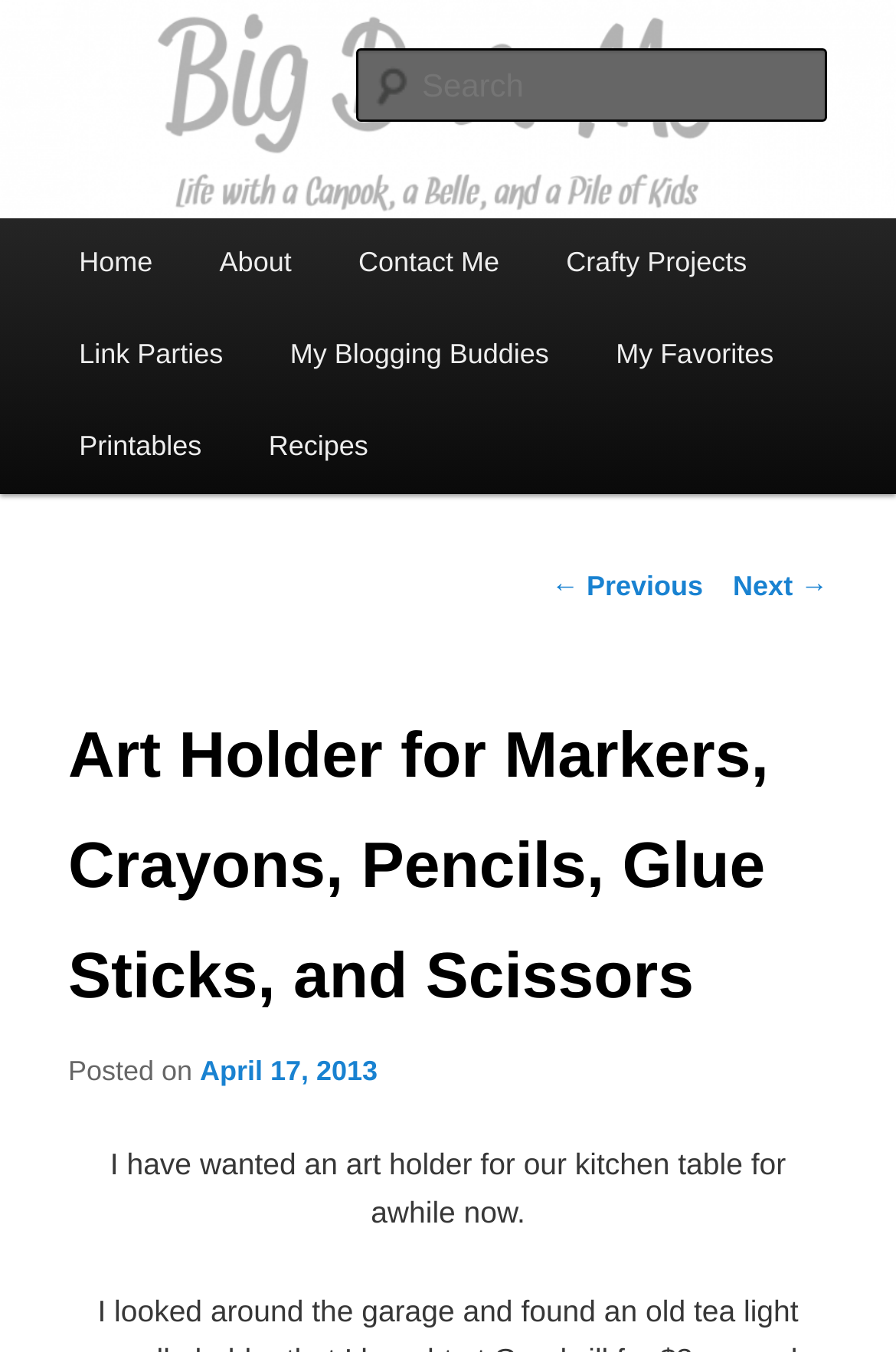Please provide a brief answer to the following inquiry using a single word or phrase:
How many navigation links are in the main menu?

7